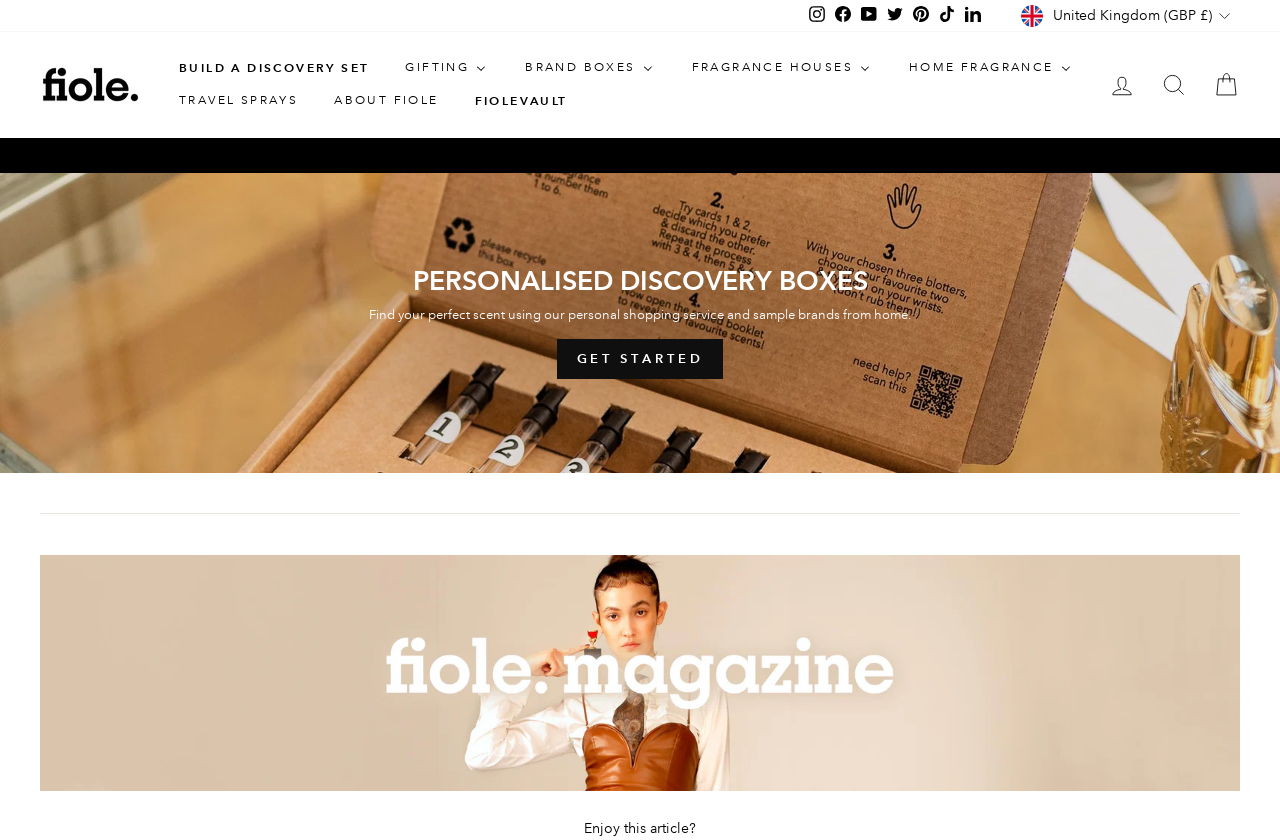Please identify the bounding box coordinates of the area that needs to be clicked to fulfill the following instruction: "Open Instagram."

[0.628, 0.003, 0.648, 0.035]